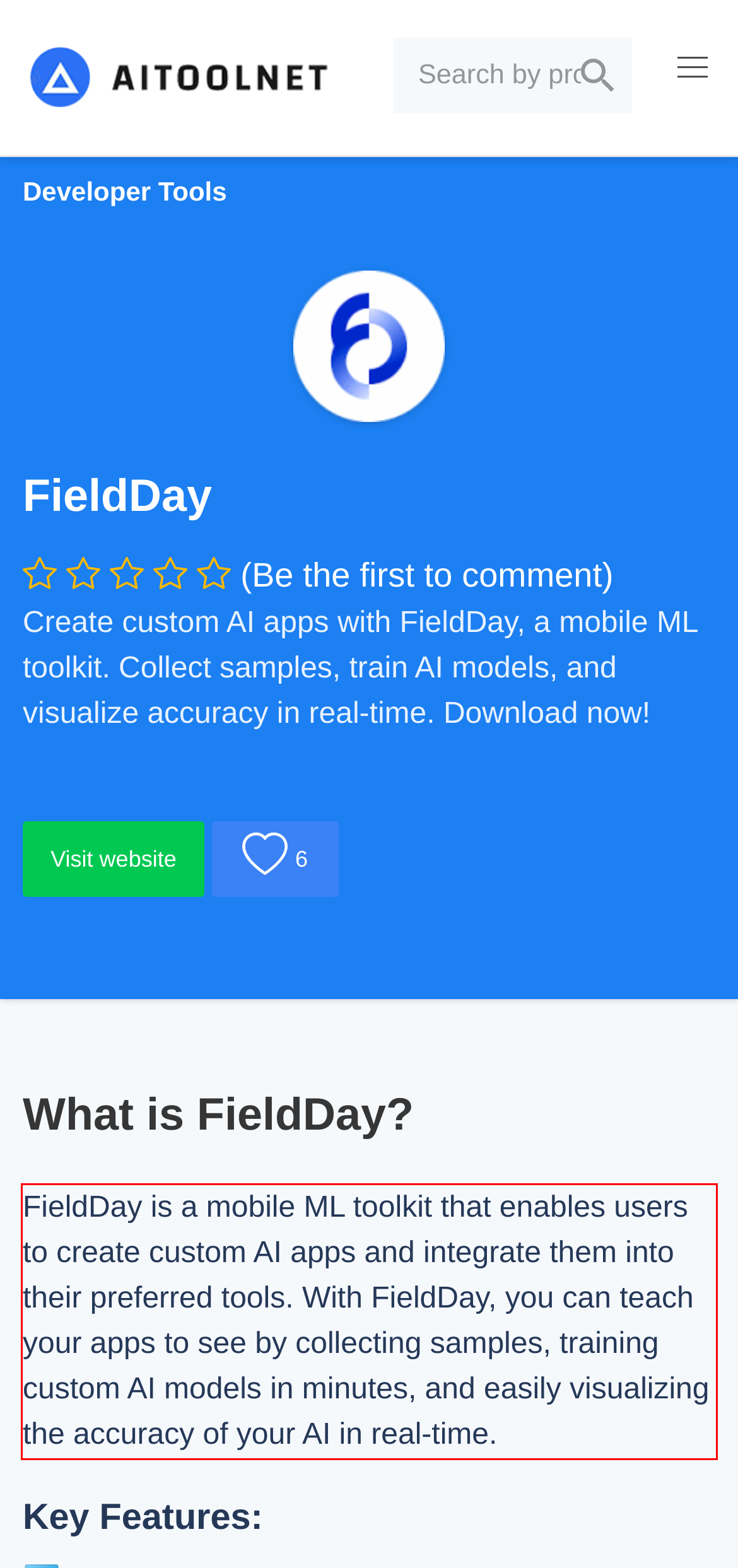There is a UI element on the webpage screenshot marked by a red bounding box. Extract and generate the text content from within this red box.

FieldDay is a mobile ML toolkit that enables users to create custom AI apps and integrate them into their preferred tools. With FieldDay, you can teach your apps to see by collecting samples, training custom AI models in minutes, and easily visualizing the accuracy of your AI in real-time.